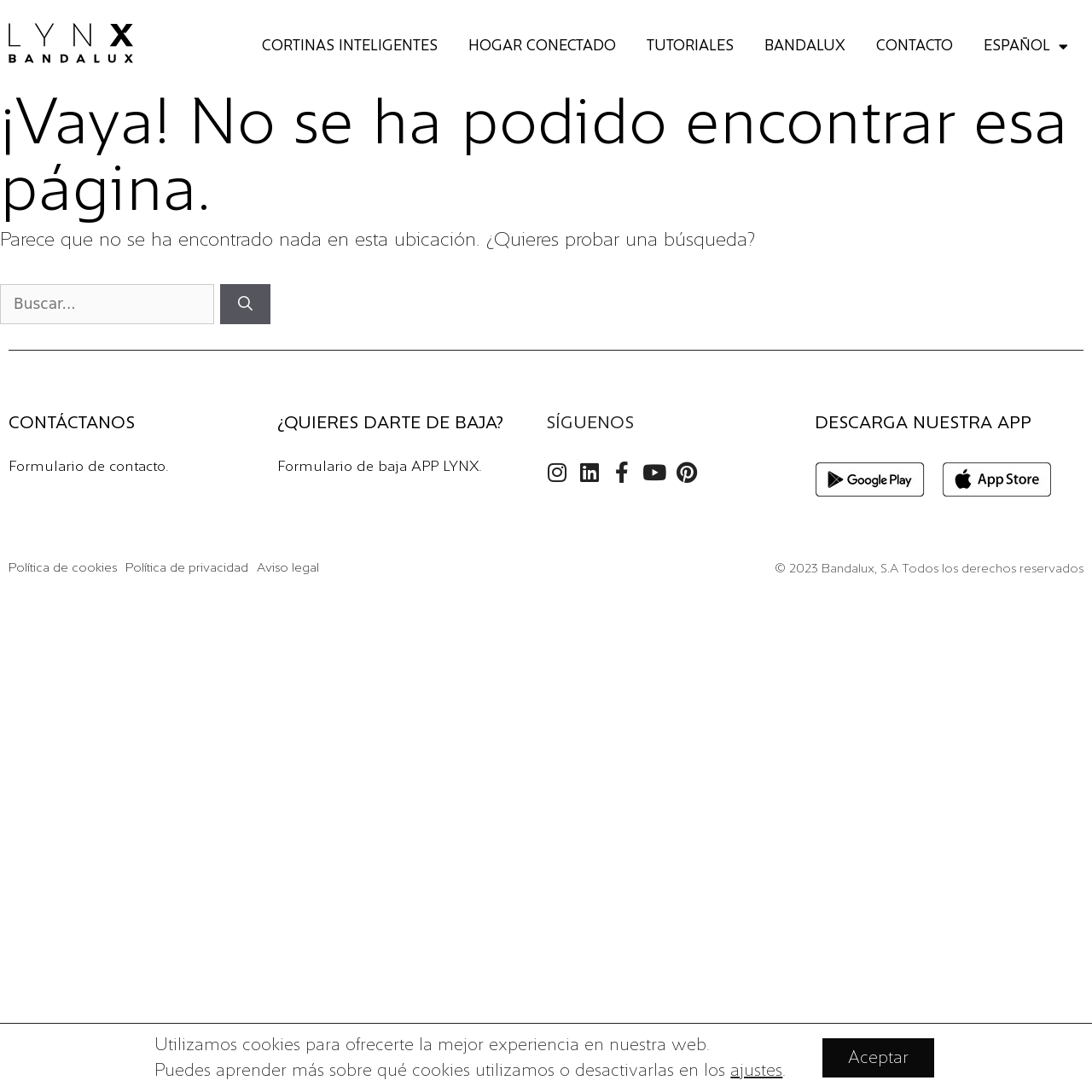Answer briefly with one word or phrase:
How many links are in the top navigation menu?

6